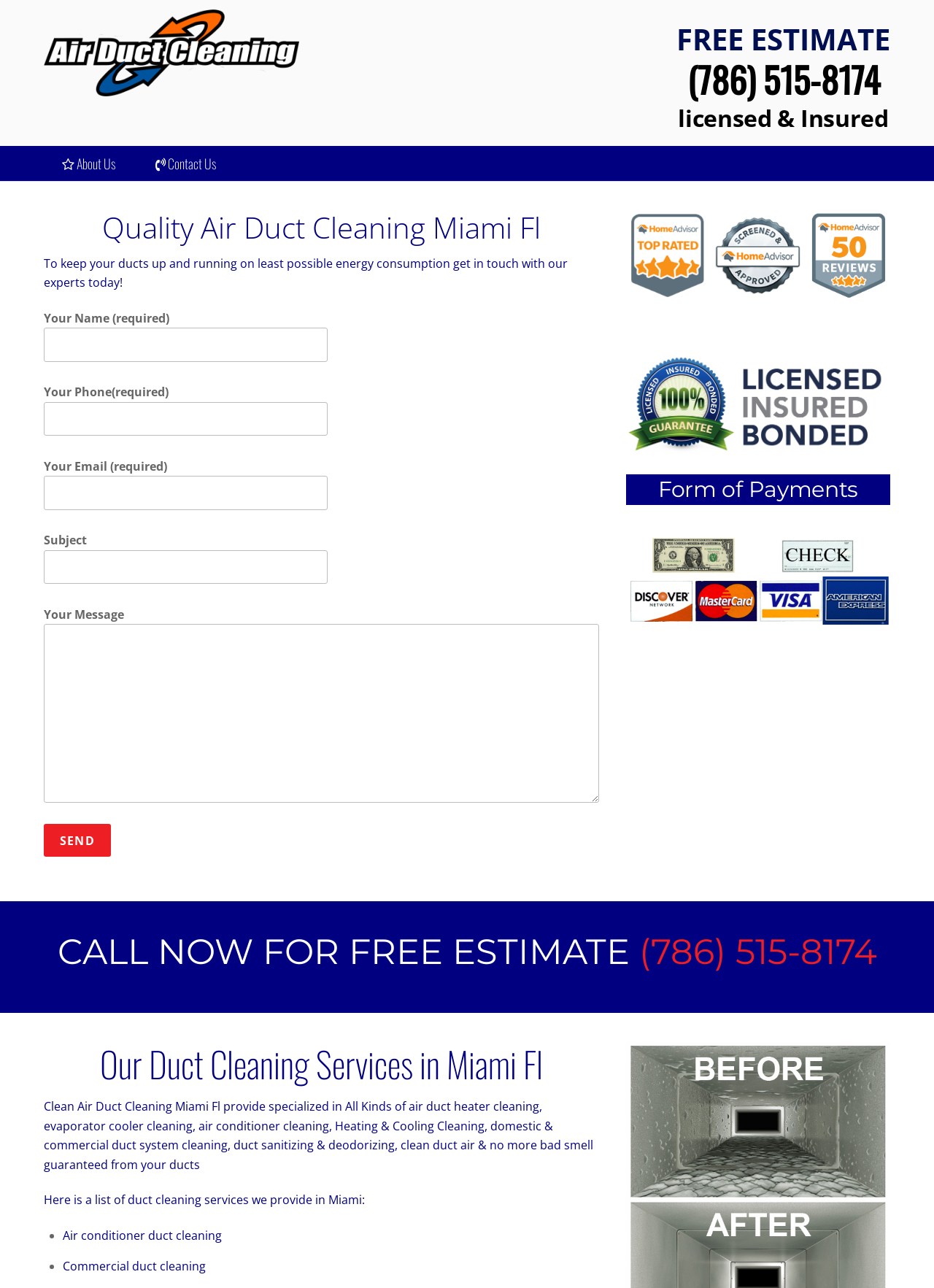Locate the bounding box coordinates of the area where you should click to accomplish the instruction: "Click the 'Contact Us' link".

[0.146, 0.113, 0.251, 0.141]